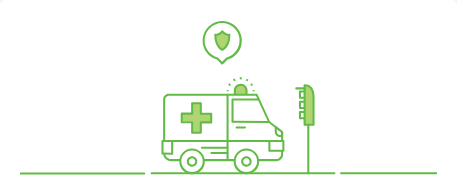Explain the image with as much detail as possible.

The image depicts a green-themed illustration of an ambulance, emphasizing urban safety and emergency services. It showcases the vehicle prominently featuring a medical cross symbol, suggesting its role in healthcare and emergency response. Above the ambulance, a shield icon represents safety and protection, reinforcing the theme of public health and security in urban environments. Additionally, a traffic signal is depicted beside the ambulance, highlighting the importance of traffic management in facilitating swift emergency response. This image is part of a broader initiative focusing on the integration of smart technologies to enhance urban living, particularly in ensuring street safety and improving the quality of life for residents.